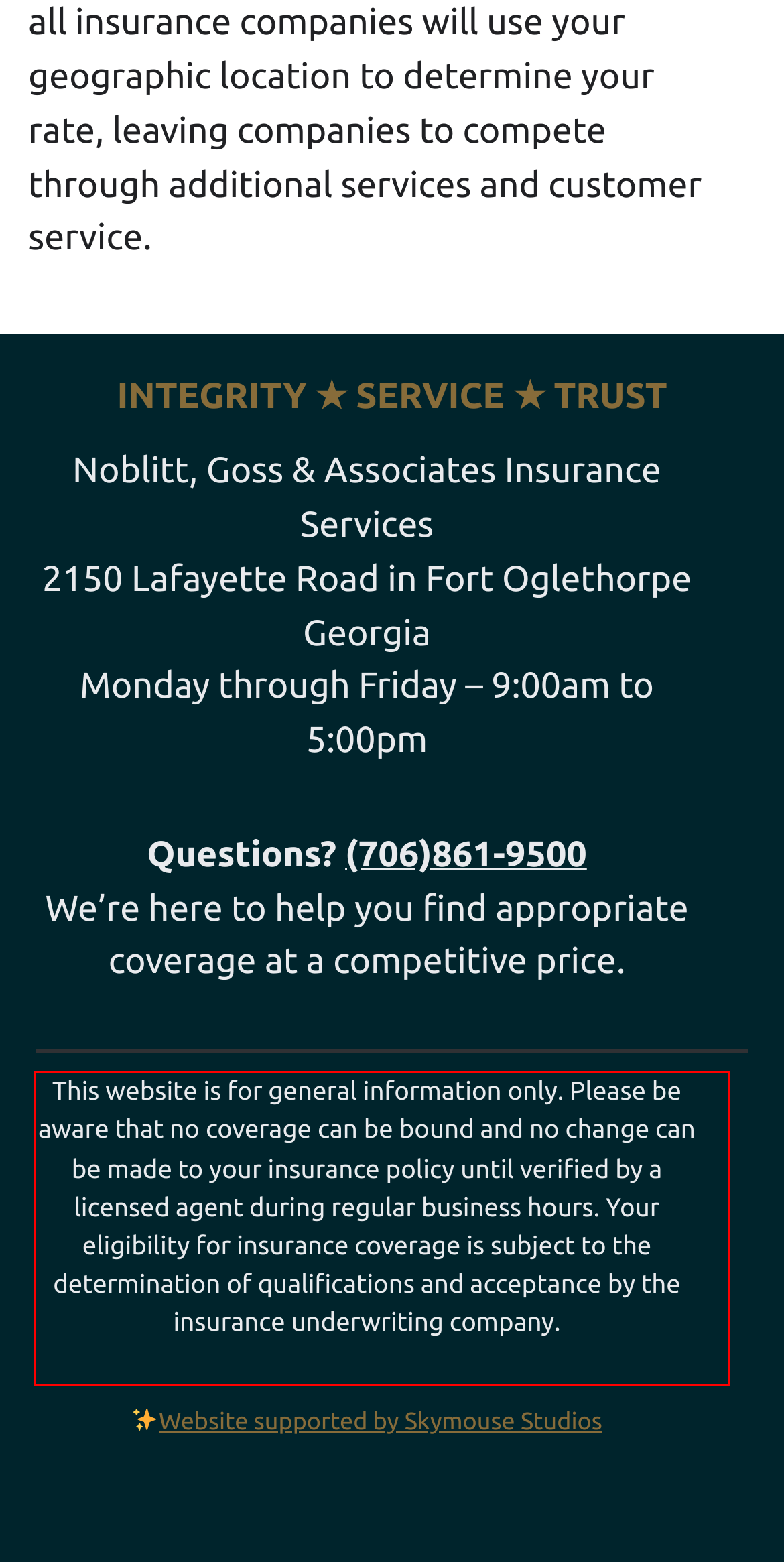You are given a webpage screenshot with a red bounding box around a UI element. Extract and generate the text inside this red bounding box.

This website is for general information only. Please be aware that no coverage can be bound and no change can be made to your insurance policy until verified by a licensed agent during regular business hours. Your eligibility for insurance coverage is subject to the determination of qualifications and acceptance by the insurance underwriting company.